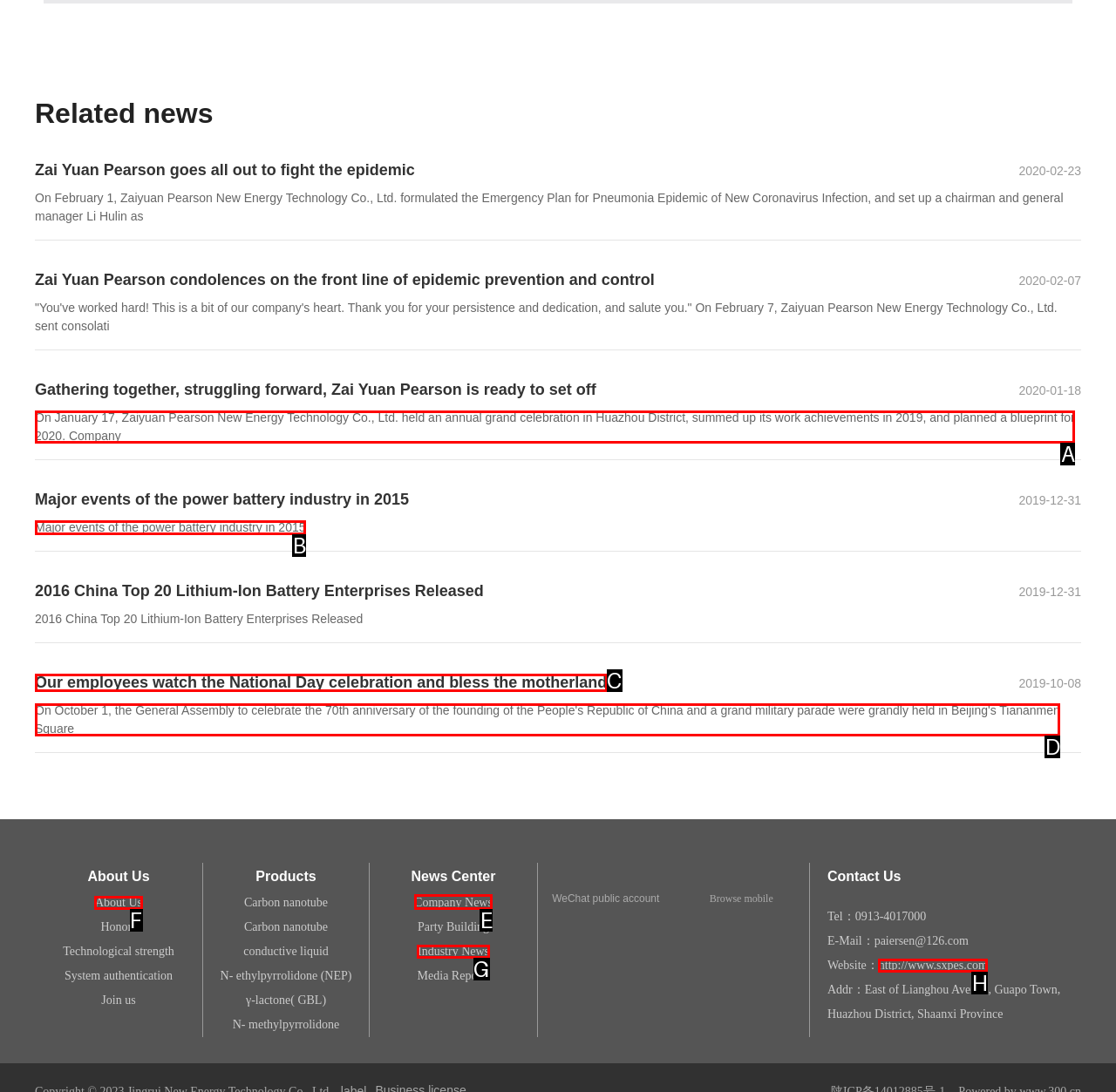For the task: Visit the company website 'http://www.sxpes.com', specify the letter of the option that should be clicked. Answer with the letter only.

H